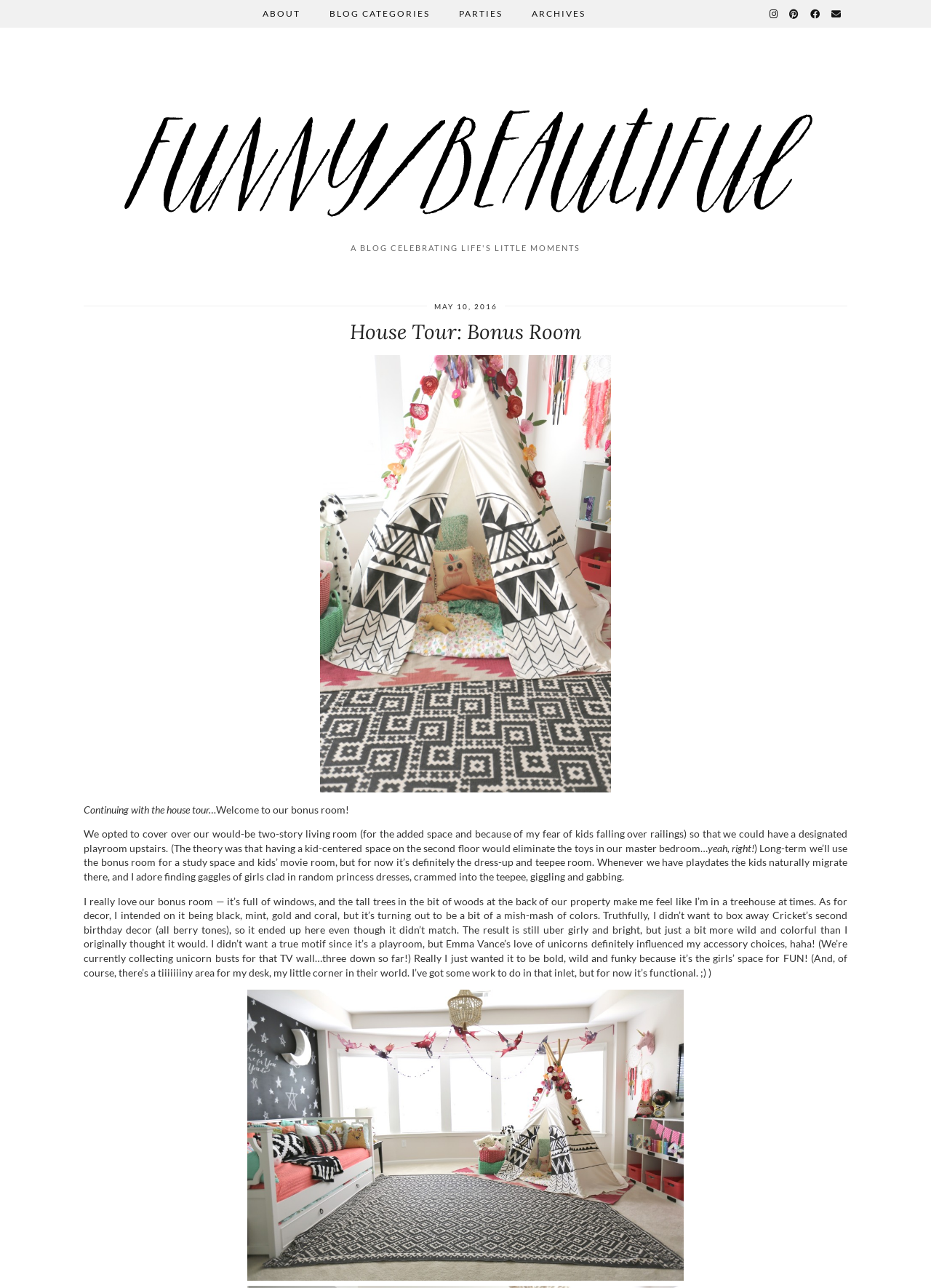Please give a succinct answer to the question in one word or phrase:
What is the author's favorite color scheme?

black, mint, gold and coral